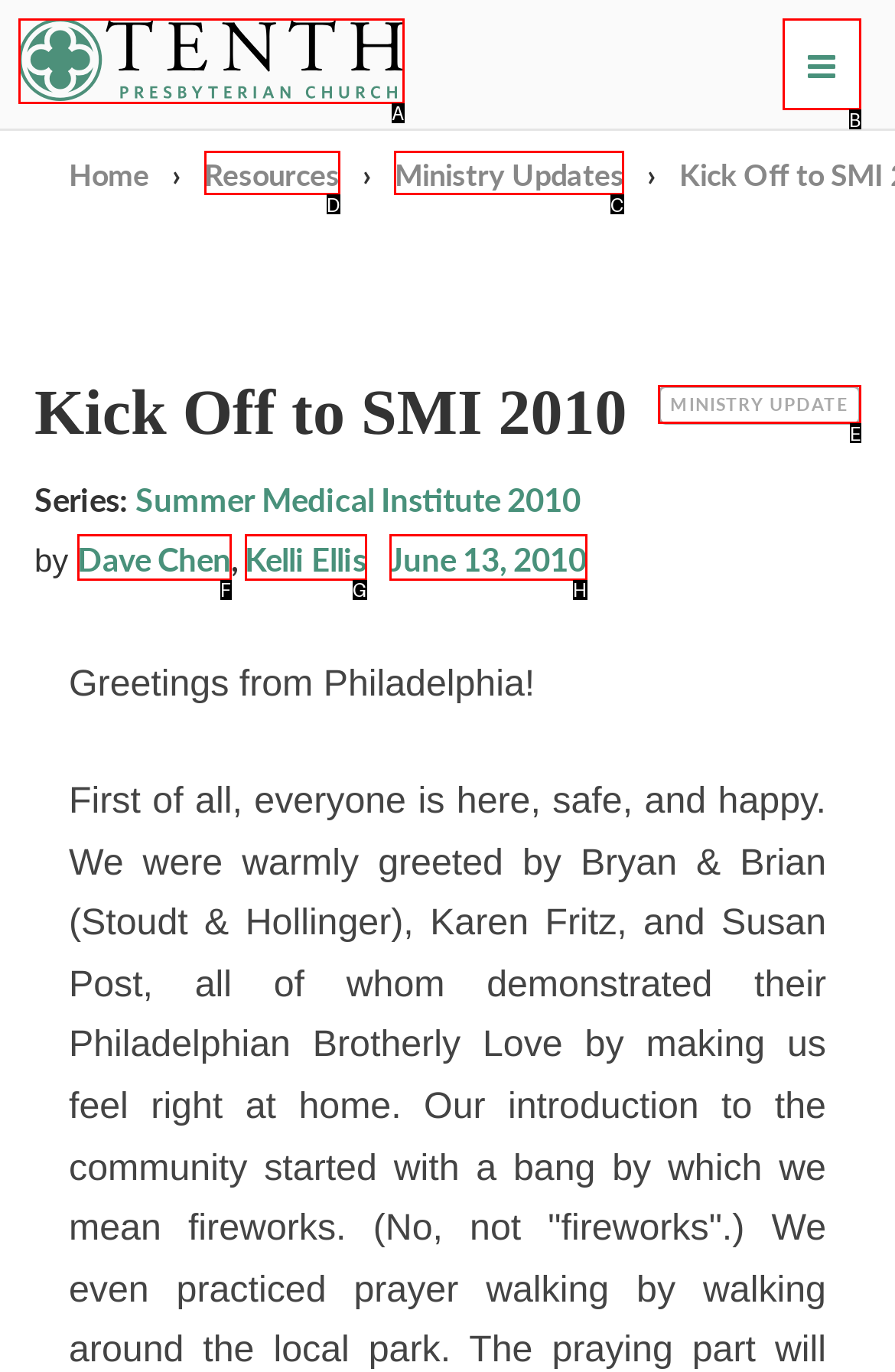Tell me which letter corresponds to the UI element that should be clicked to fulfill this instruction: read Ministry Updates
Answer using the letter of the chosen option directly.

C